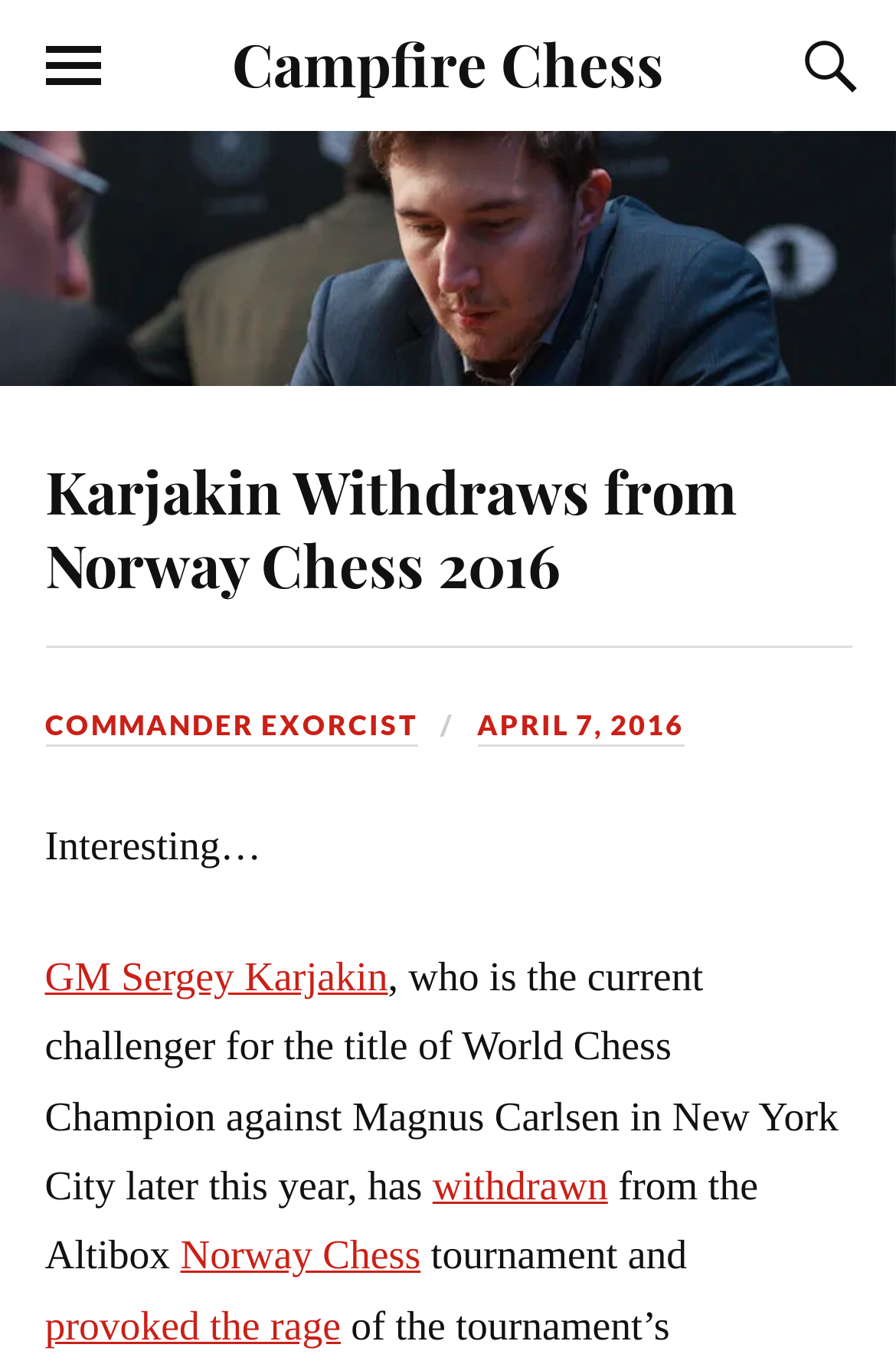Kindly determine the bounding box coordinates for the clickable area to achieve the given instruction: "Call the phone number".

None